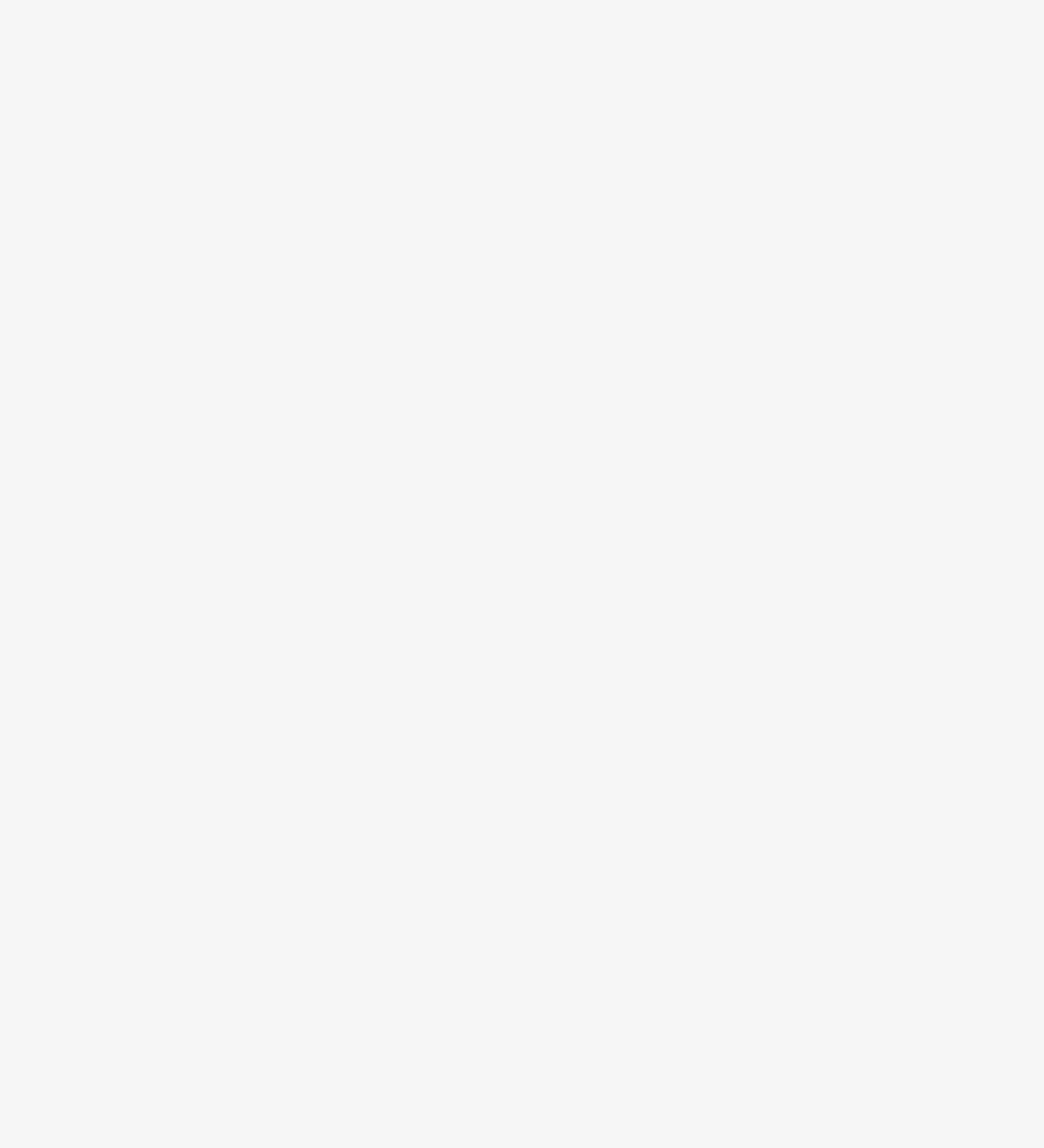Please identify the bounding box coordinates of the element's region that I should click in order to complete the following instruction: "Click the 'Is rasam good for health?' button". The bounding box coordinates consist of four float numbers between 0 and 1, i.e., [left, top, right, bottom].

[0.059, 0.854, 0.605, 0.886]